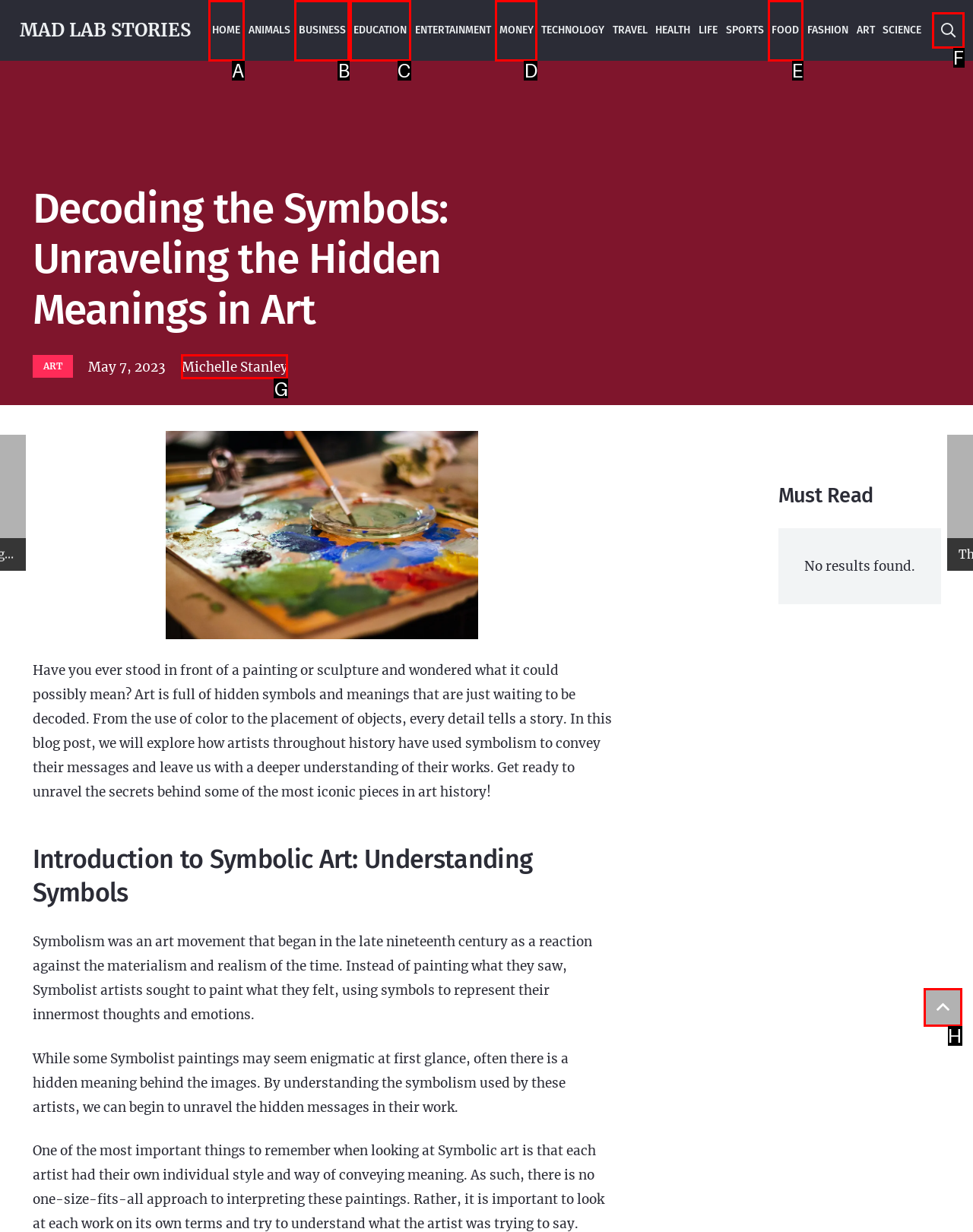To complete the task: Search for something, select the appropriate UI element to click. Respond with the letter of the correct option from the given choices.

F